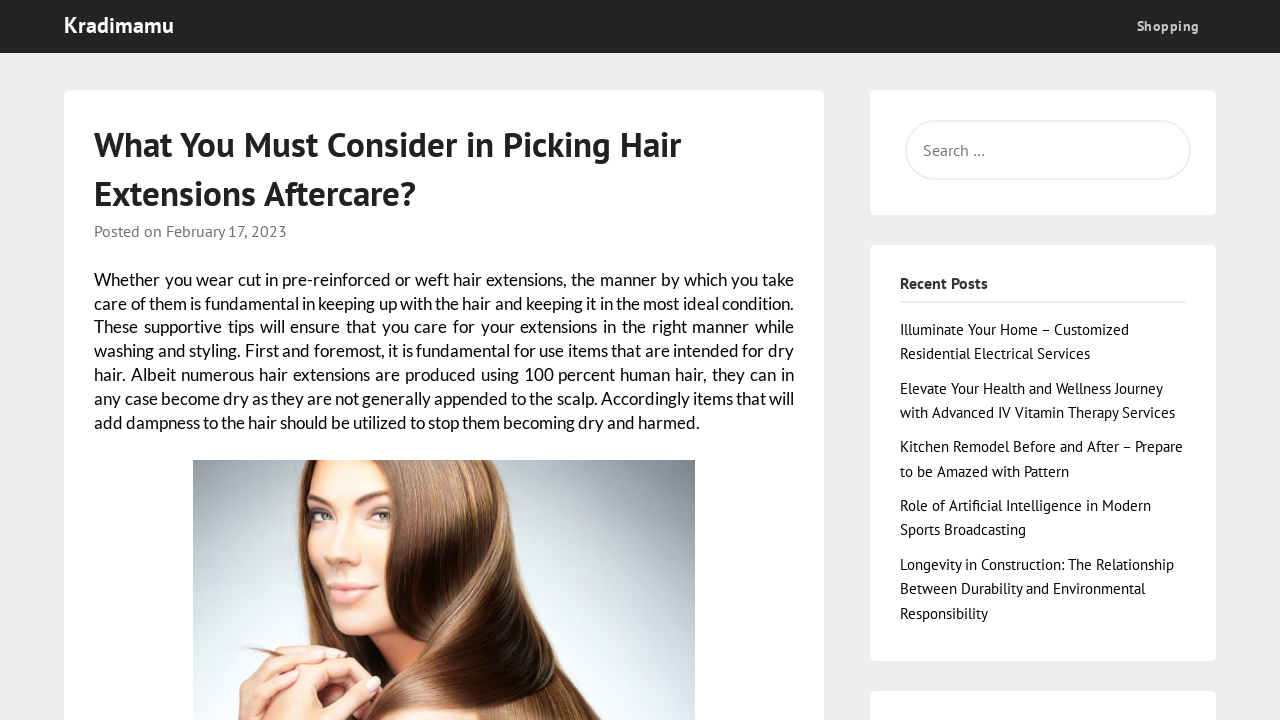Determine the coordinates of the bounding box that should be clicked to complete the instruction: "Read the 'What You Must Consider in Picking Hair Extensions Aftercare?' article". The coordinates should be represented by four float numbers between 0 and 1: [left, top, right, bottom].

[0.074, 0.167, 0.62, 0.303]